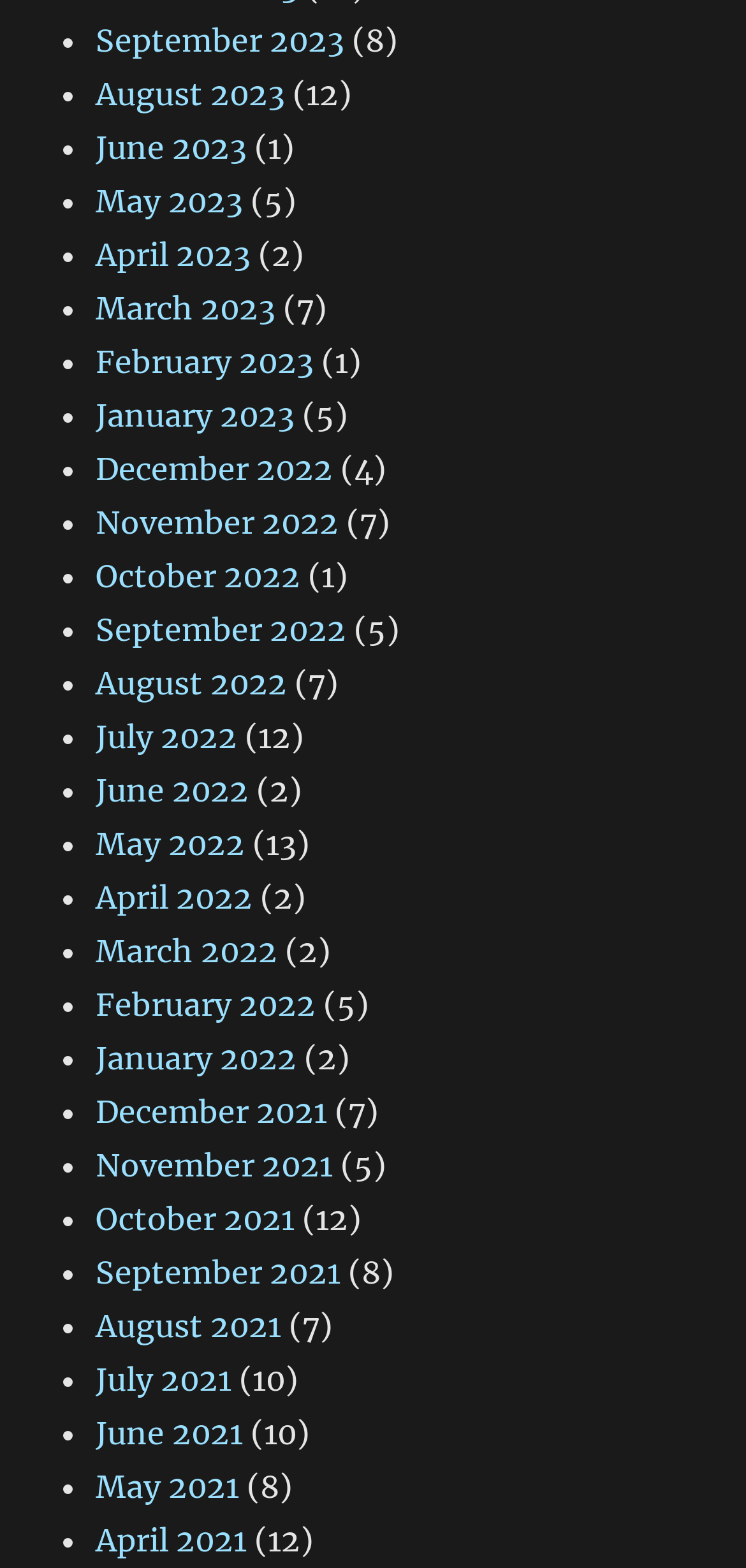What is the earliest month listed?
Please ensure your answer to the question is detailed and covers all necessary aspects.

I scrolled down to the bottom of the list and found that the earliest month listed is June 2021.